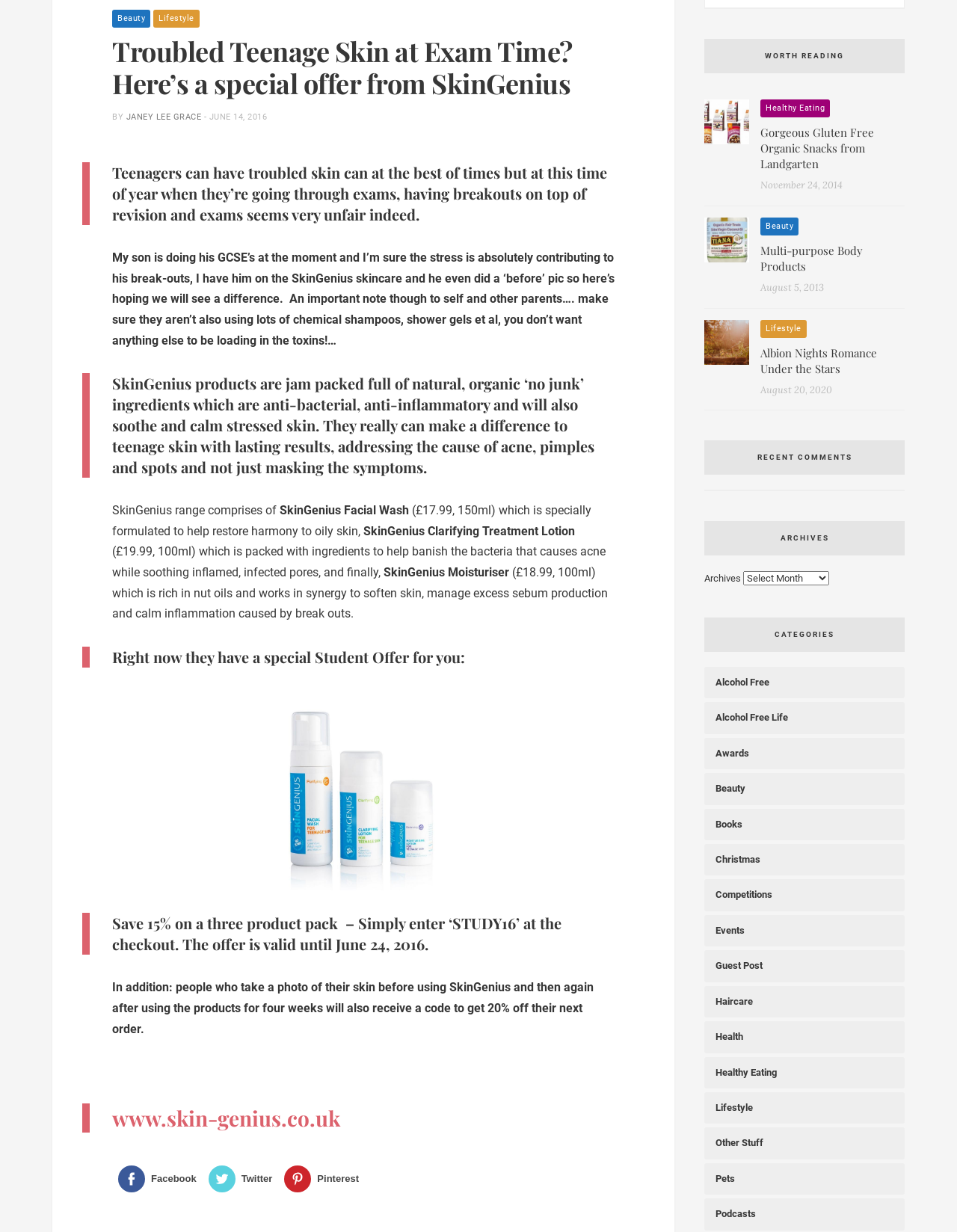Please find the bounding box coordinates of the element that must be clicked to perform the given instruction: "Check out the Facebook page". The coordinates should be four float numbers from 0 to 1, i.e., [left, top, right, bottom].

[0.121, 0.946, 0.208, 0.968]